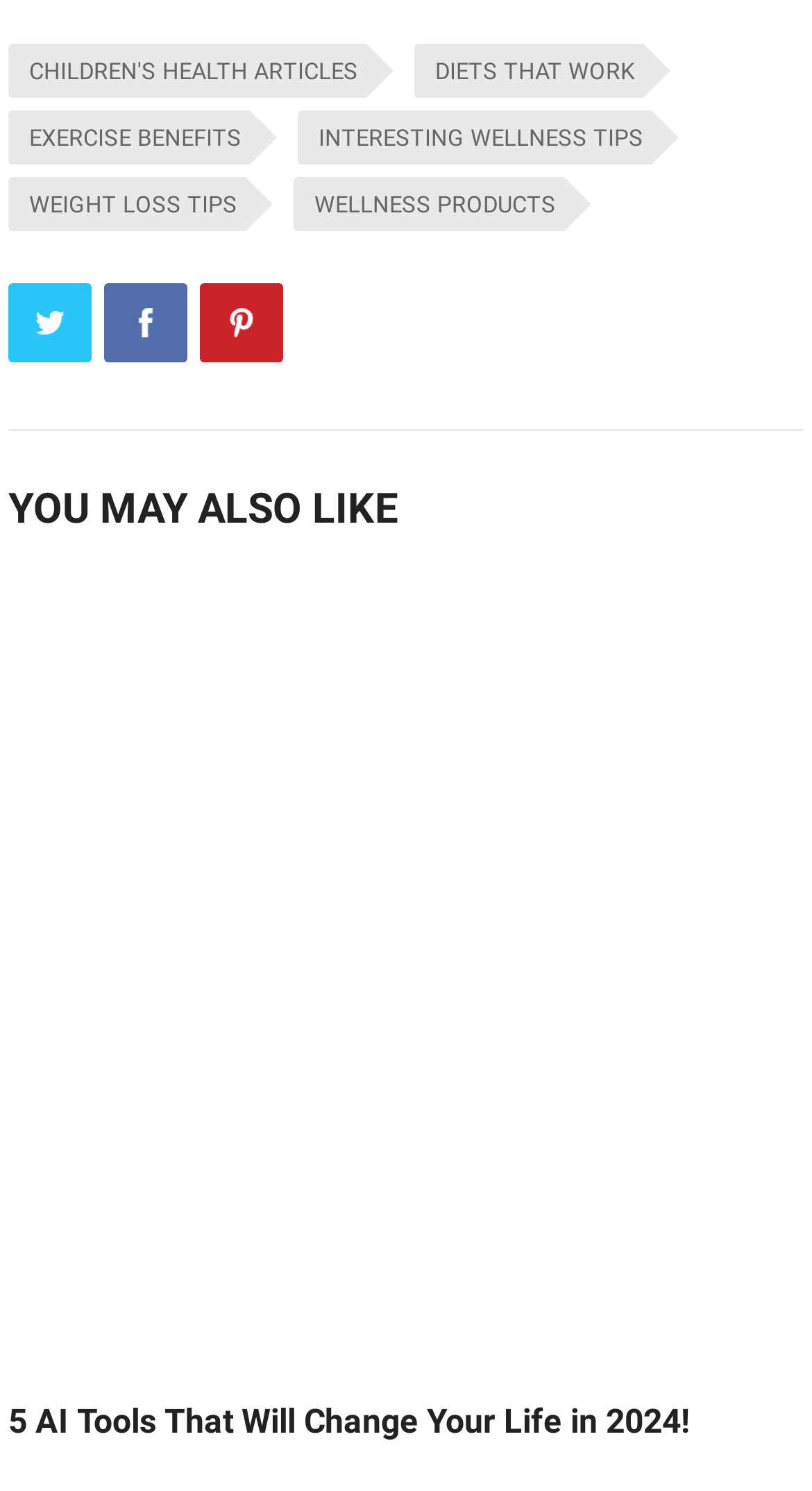Specify the bounding box coordinates of the region I need to click to perform the following instruction: "Follow on Twitter". The coordinates must be four float numbers in the range of 0 to 1, i.e., [left, top, right, bottom].

[0.01, 0.189, 0.113, 0.243]